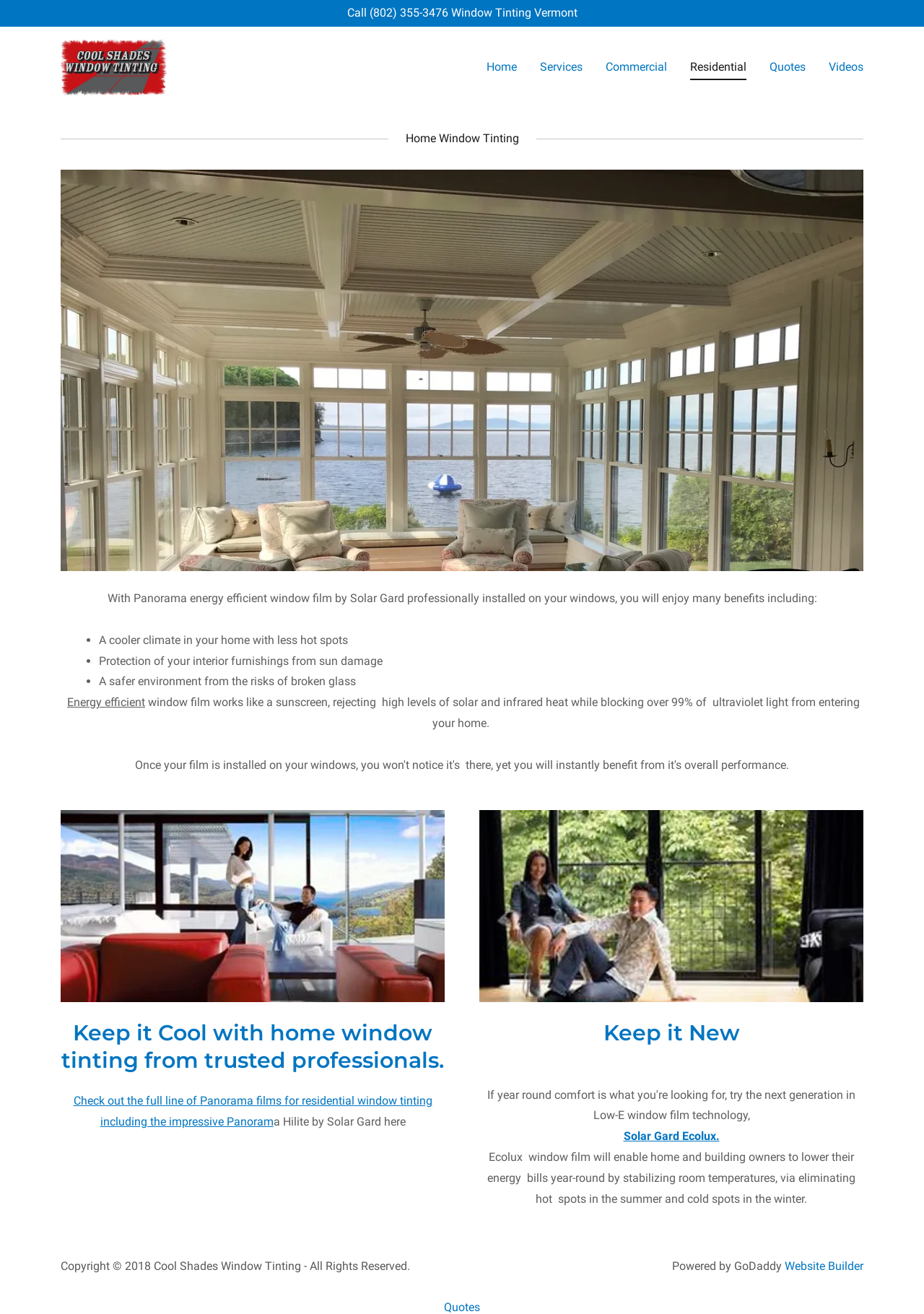From the webpage screenshot, predict the bounding box of the UI element that matches this description: "aria-label="Post sort option, newest-to-oldest"".

None